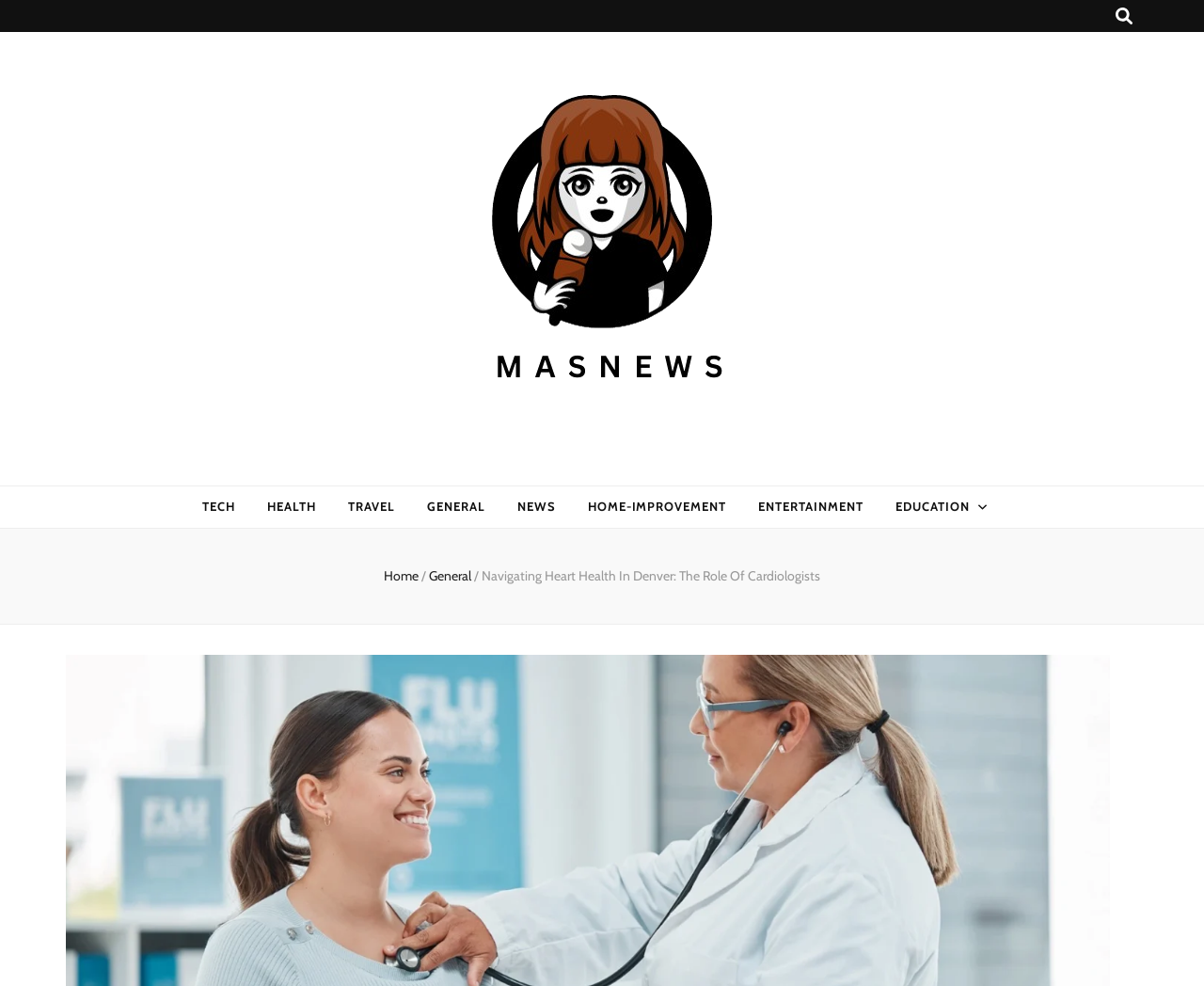How many links are under the 'Mobile' category?
Please provide a single word or phrase in response based on the screenshot.

8